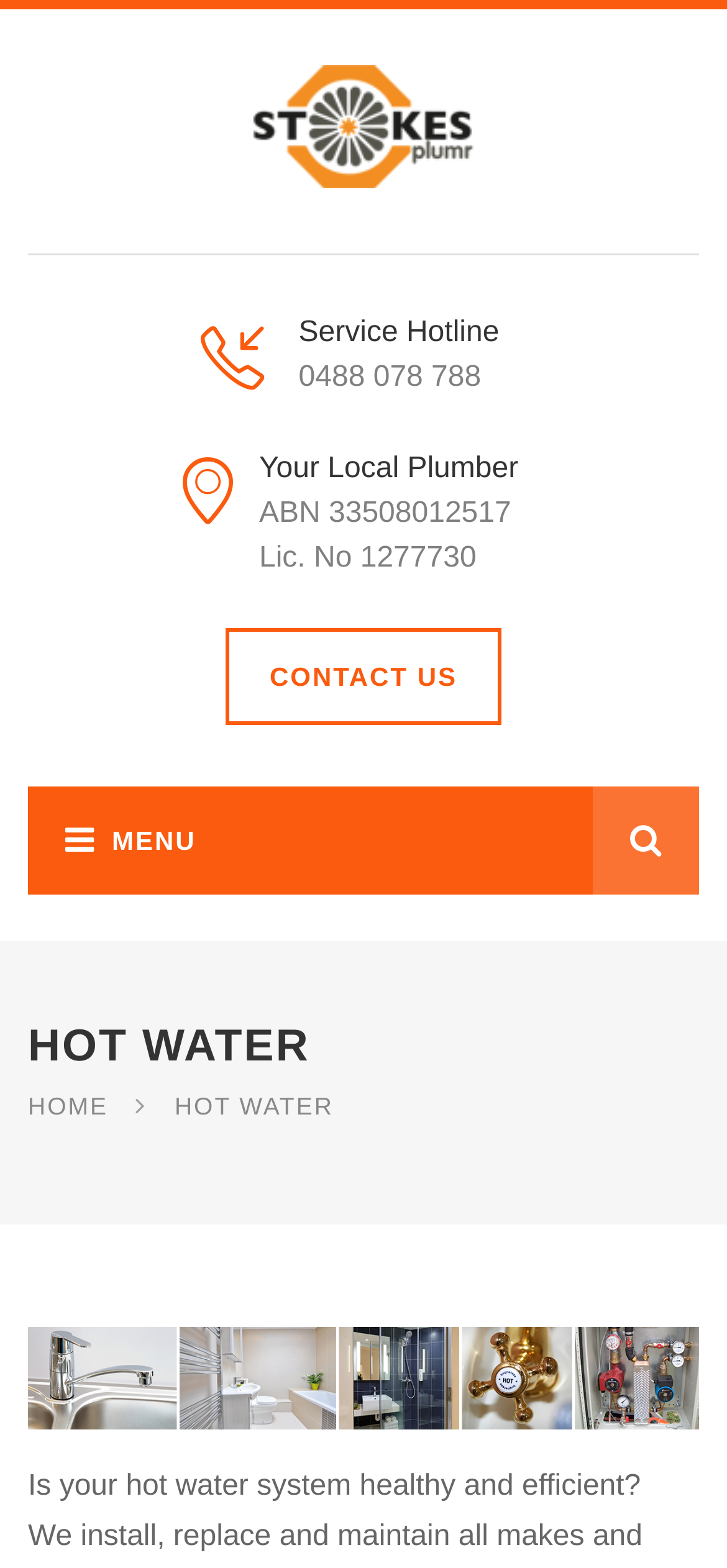What is the topic of the webpage?
Examine the webpage screenshot and provide an in-depth answer to the question.

I determined the topic of the webpage by looking at the heading element that says 'HOT WATER' and the image element that appears to be a hot water splash, which suggests that the webpage is about hot water systems.